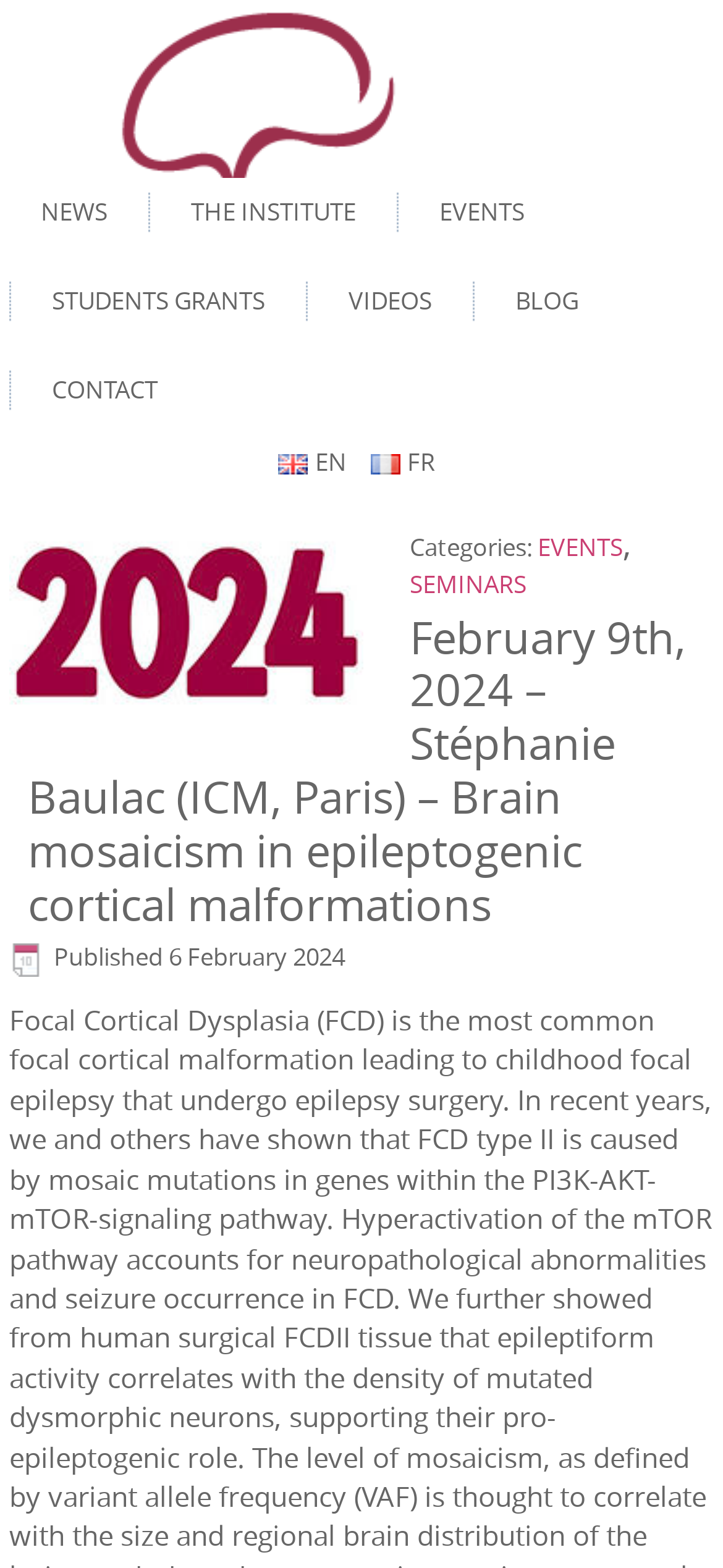Identify the bounding box coordinates for the element you need to click to achieve the following task: "Click on NEWS". Provide the bounding box coordinates as four float numbers between 0 and 1, in the form [left, top, right, bottom].

[0.013, 0.113, 0.192, 0.161]